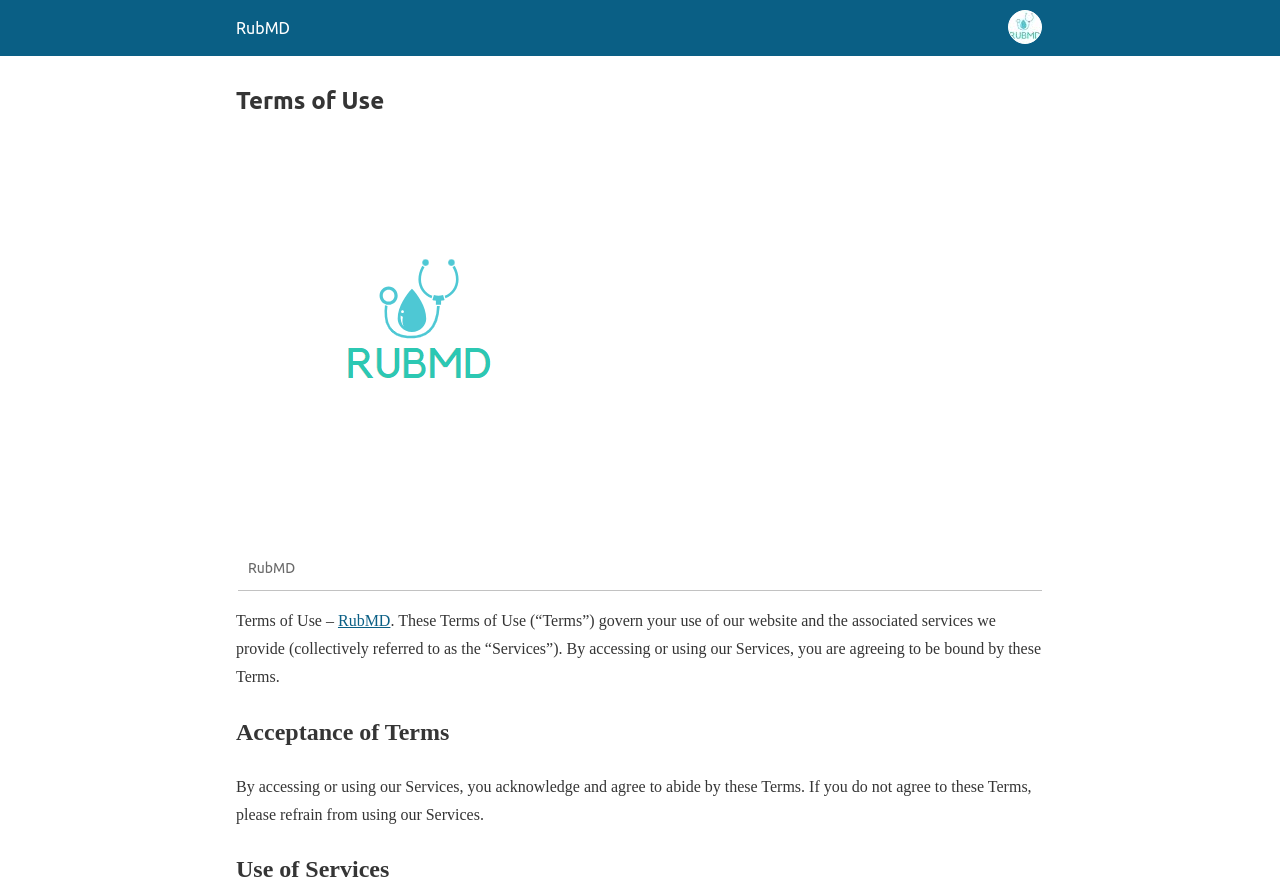Offer a meticulous description of the webpage's structure and content.

The webpage is about the Terms of Use of RubMD, a website that provides certain services. At the top left corner, there is a site icon with the text "RubMD" next to it. Below the site icon, there is a header section with a heading that reads "Terms of Use". 

To the right of the header section, there is a large image of RubMD, taking up most of the width of the page. Below the image, there is a paragraph of text that explains the purpose of the Terms of Use, stating that by accessing or using the services, users are agreeing to be bound by these Terms.

Below this paragraph, there are three headings: "Acceptance of Terms", "Use of Services", and possibly more that are not shown. Under the "Acceptance of Terms" heading, there is a paragraph of text that reiterates the agreement to abide by the Terms of Use. The text is positioned near the bottom left of the page.